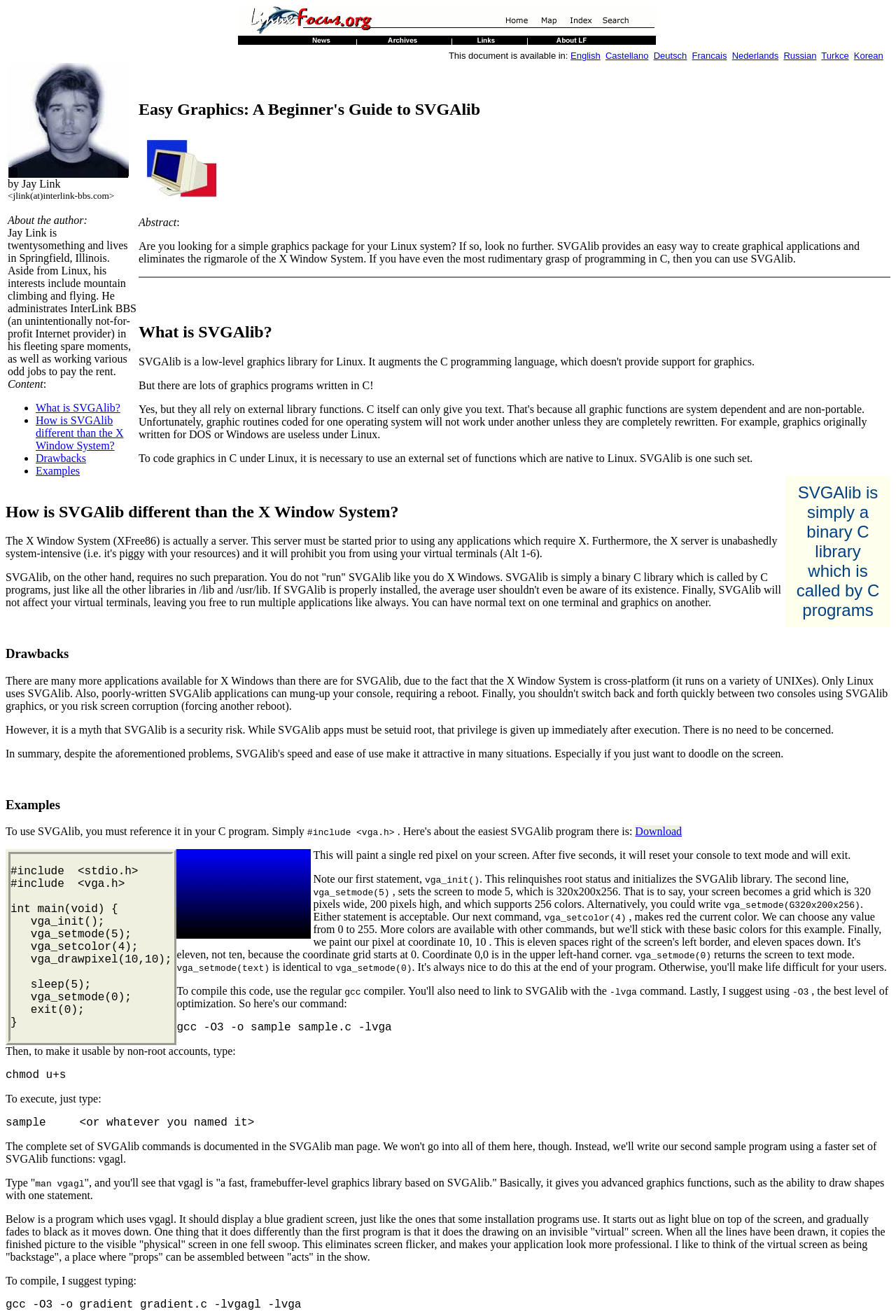What is the purpose of the 'vga_init()' function?
Using the image as a reference, give an elaborate response to the question.

The 'vga_init()' function is mentioned in the example code provided on the webpage, and its purpose is explained as relinquishing root status and initializing the SVGAlib library.